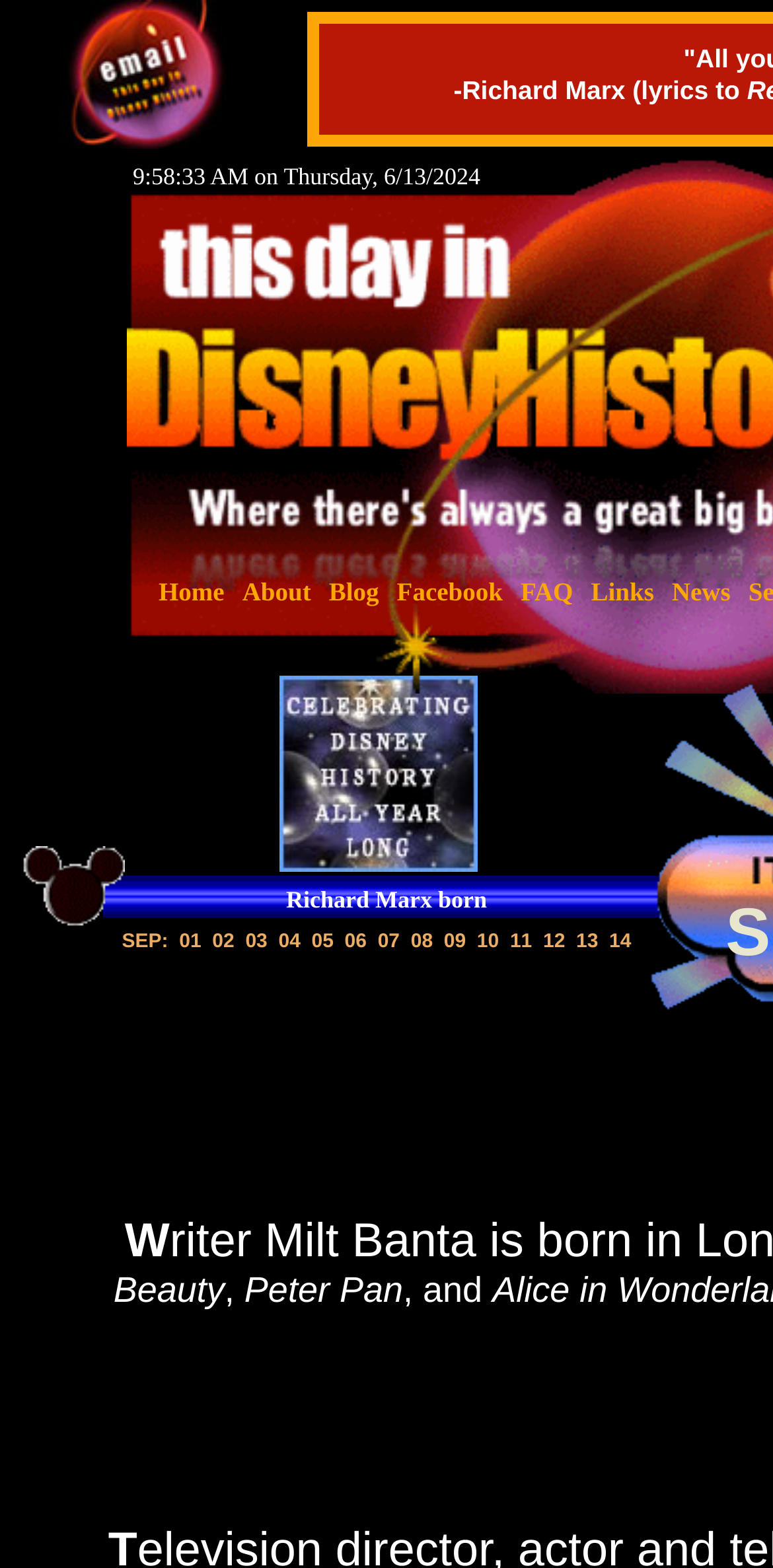Identify the bounding box coordinates of the part that should be clicked to carry out this instruction: "Click on News".

[0.859, 0.366, 0.958, 0.389]